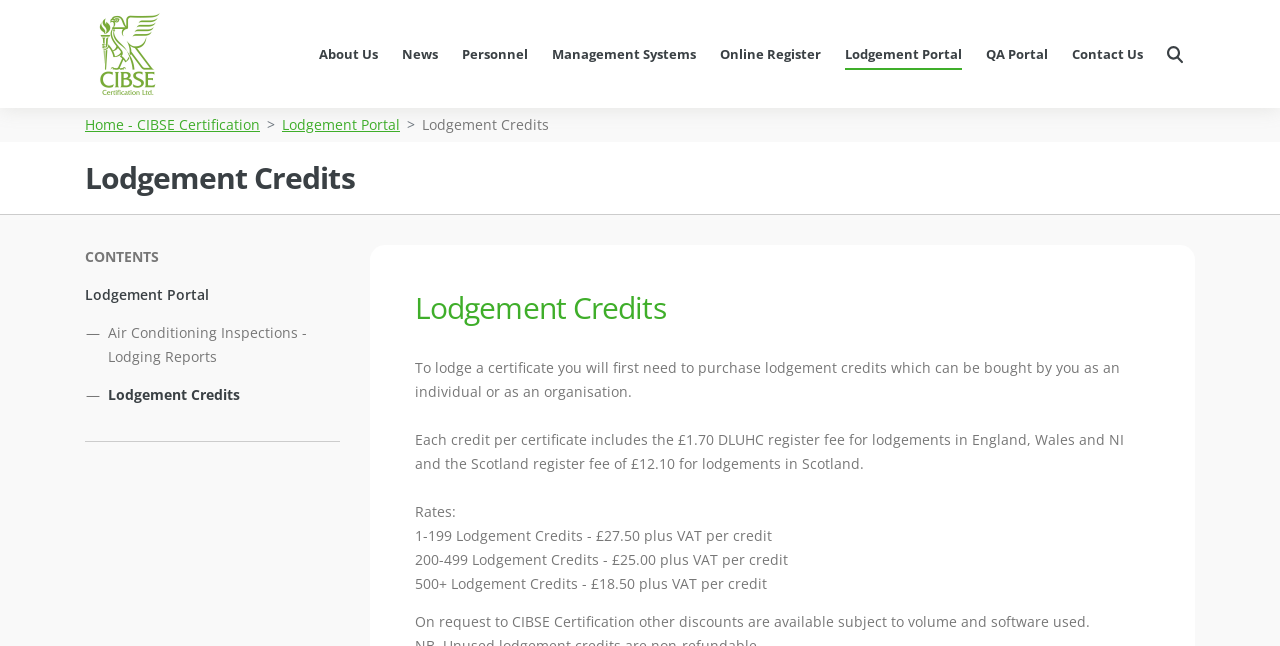Respond with a single word or phrase to the following question: What is the purpose of lodgement credits?

To lodge a certificate